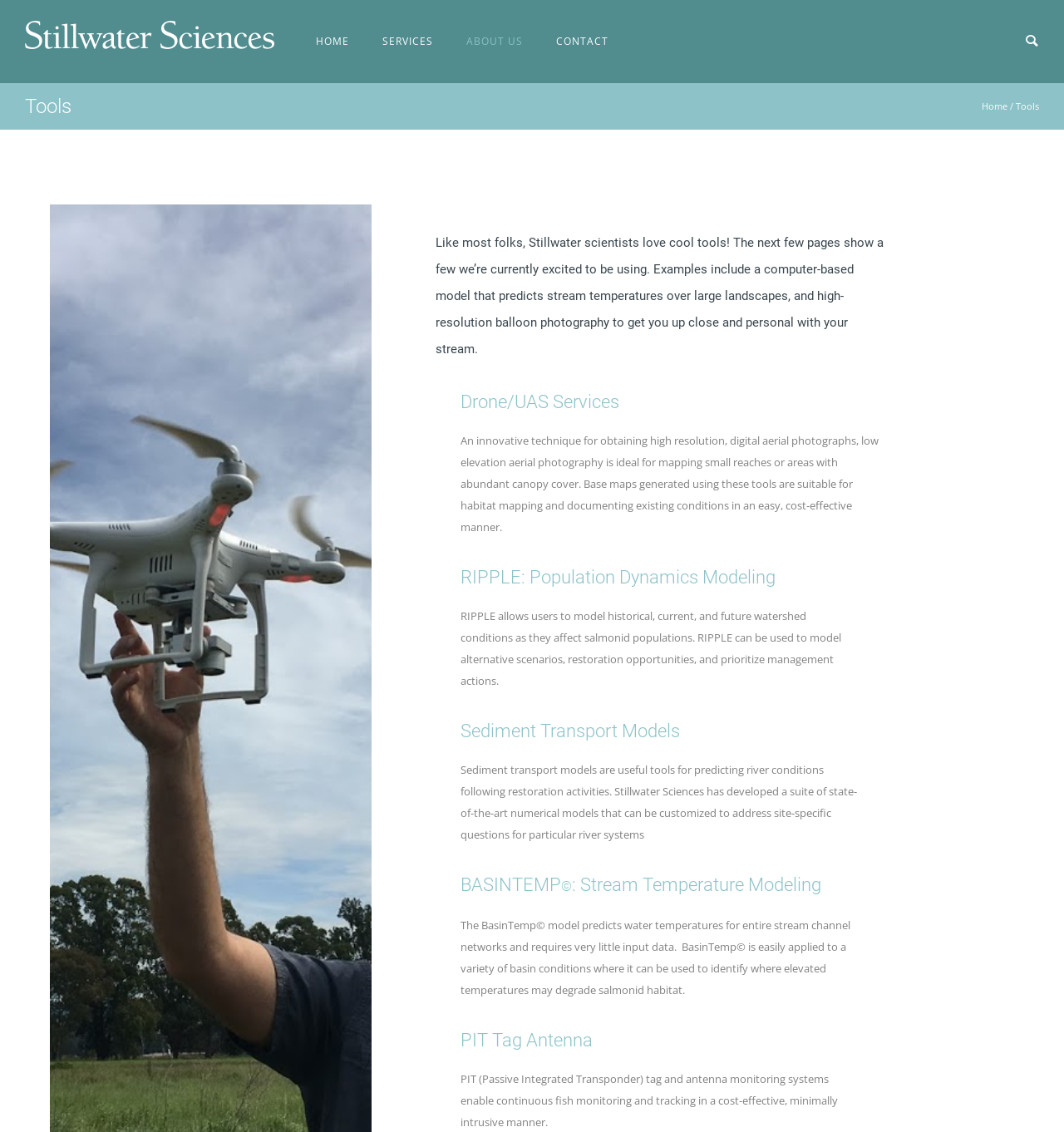Answer the question below using just one word or a short phrase: 
What is the benefit of using PIT Tag Antenna?

Cost-effective, minimally intrusive fish monitoring